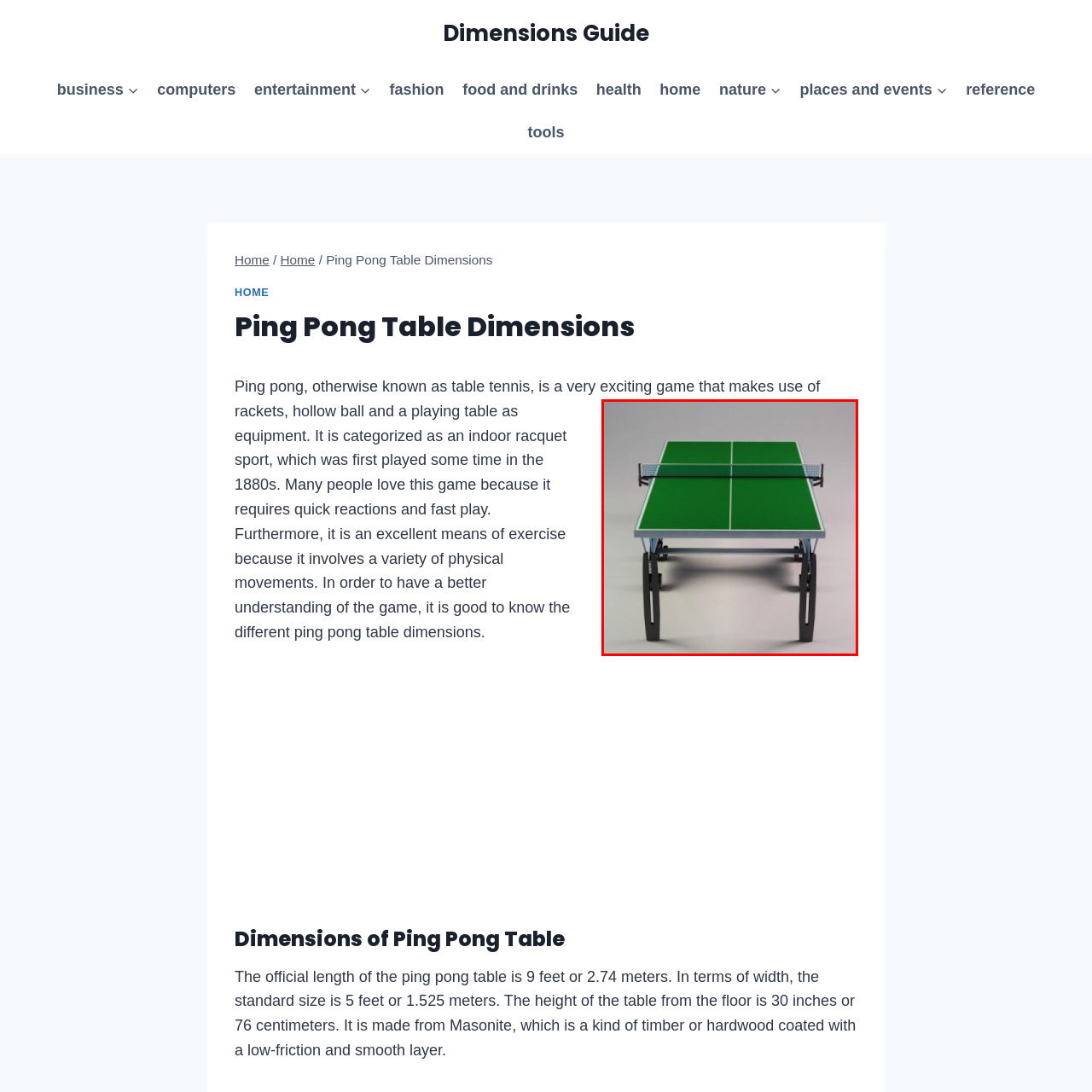What is the purpose of the central net?
Look closely at the area highlighted by the red bounding box and give a detailed response to the question.

The question asks about the purpose of the central net on the ping pong table. The caption states that the central net is 'essential for gameplay', implying that it plays a crucial role in the game of table tennis.